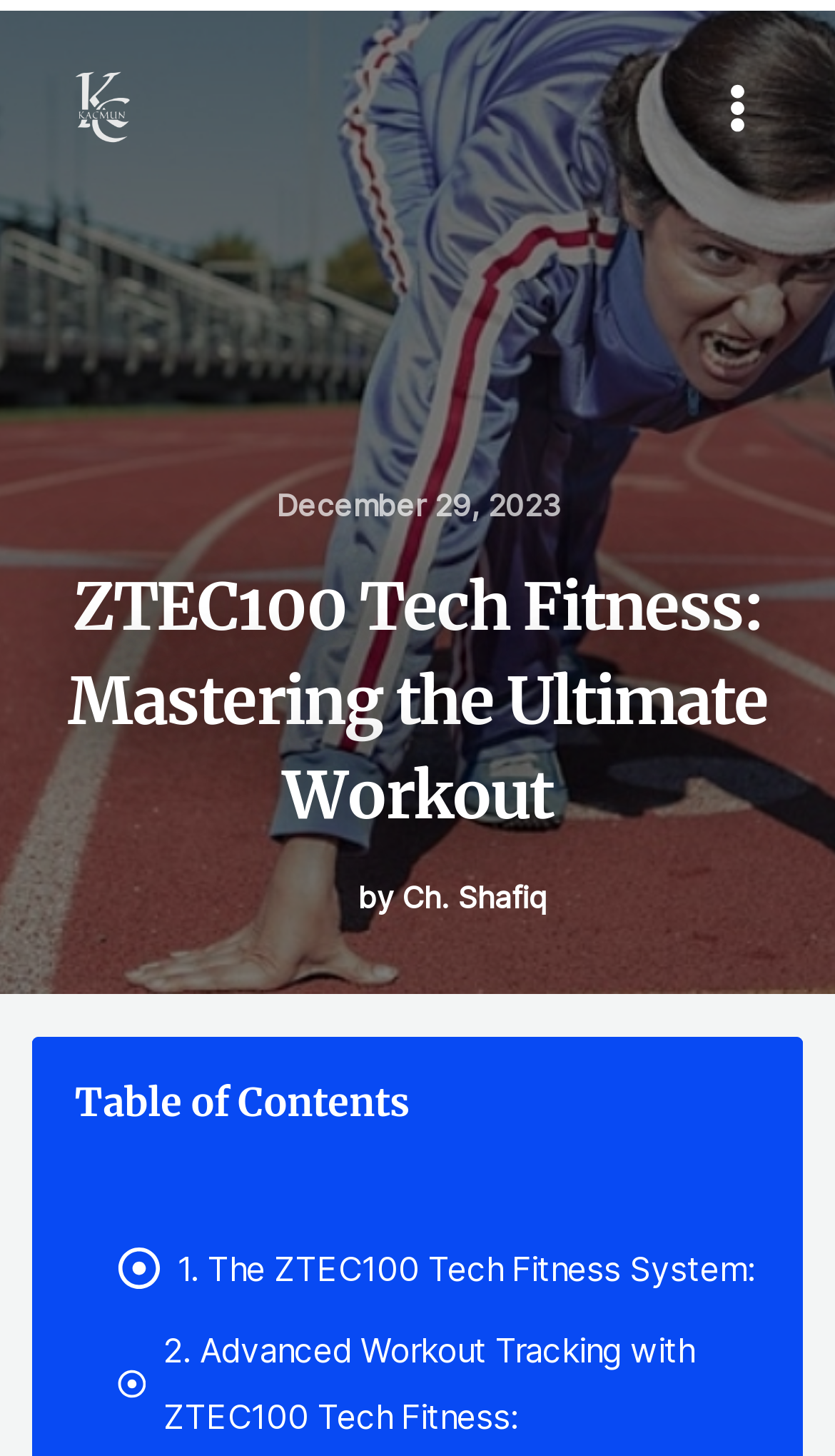Provide a one-word or brief phrase answer to the question:
What is the author of the content?

Ch. Shafiq